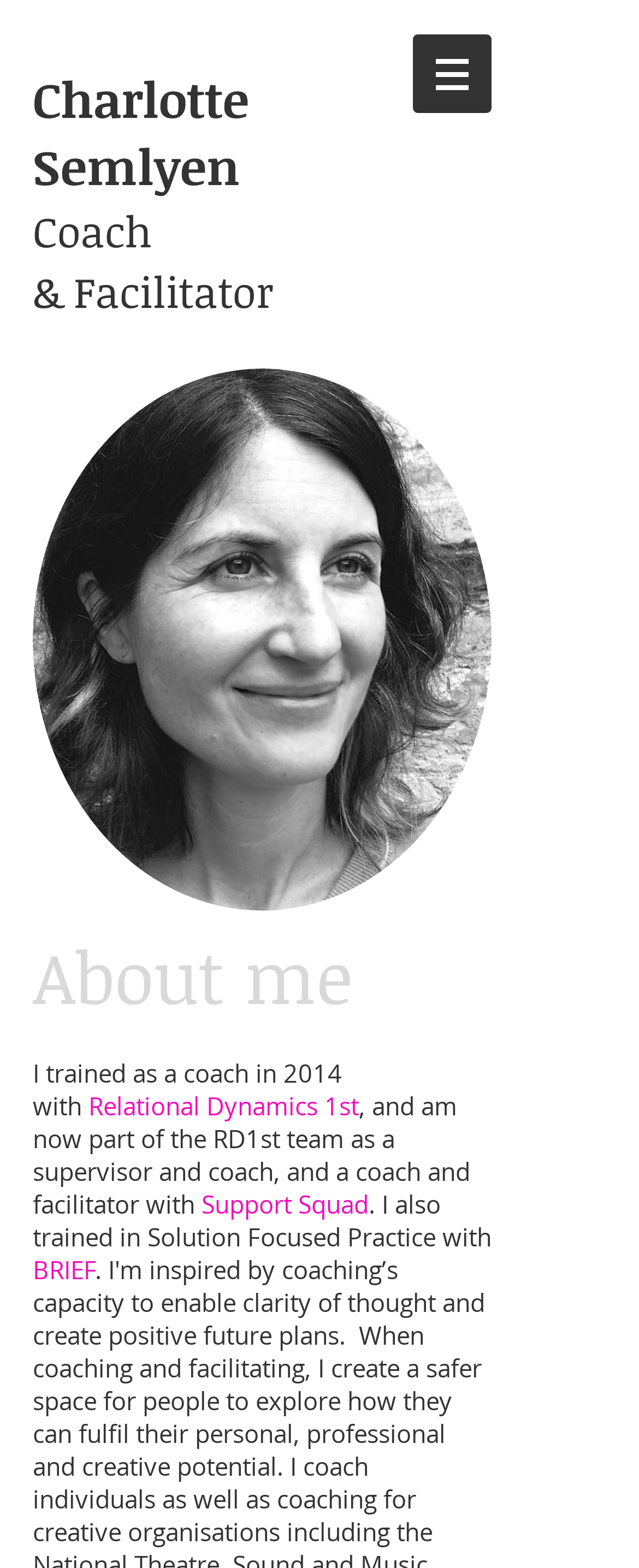Using the information from the screenshot, answer the following question thoroughly:
What is the topic of Charlotte Semlyen's training in 2014?

According to the webpage, Charlotte Semlyen trained as a coach in 2014 with Relational Dynamics 1st, which is mentioned in the paragraph of text describing her background.